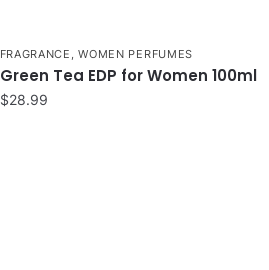Give a thorough caption of the image, focusing on all visible elements.

This image showcases the product details for the "Green Tea EDP for Women 100ml," a fragrance priced at $28.99. The product is categorized under "Fragrance" and specifically listed in the "Women Perfumes" section, indicating its target audience. The text prominently highlights the product name and price in a clean, modern font, making it easily accessible for customers browsing fragrances on the website. The overall layout emphasizes a straightforward presentation, allowing potential buyers to quickly understand the product offering and its value.